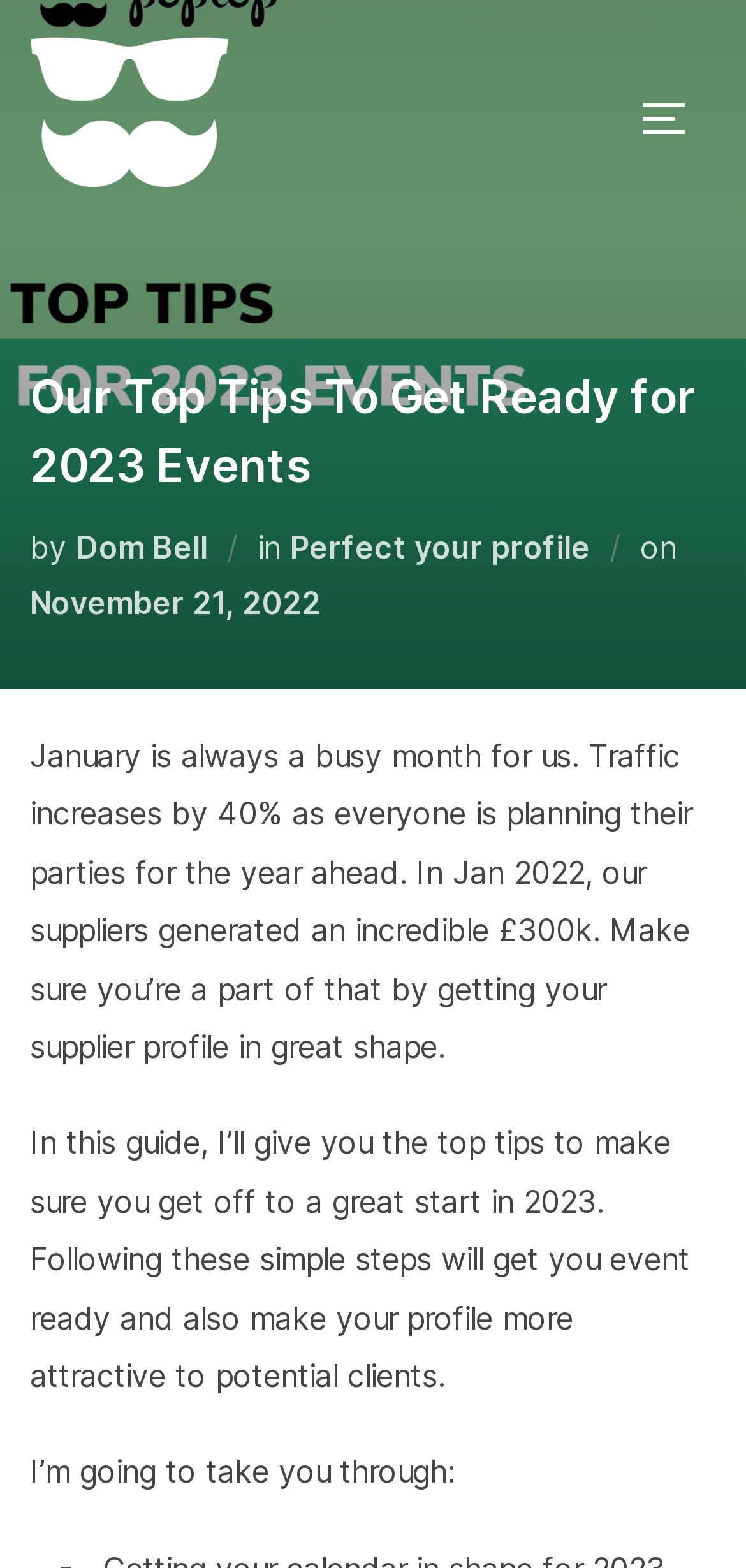Who wrote the article?
Can you give a detailed and elaborate answer to the question?

The author of the article is mentioned in the text 'by Dom Bell' which is located below the main heading 'Our Top Tips To Get Ready for 2023 Events'.